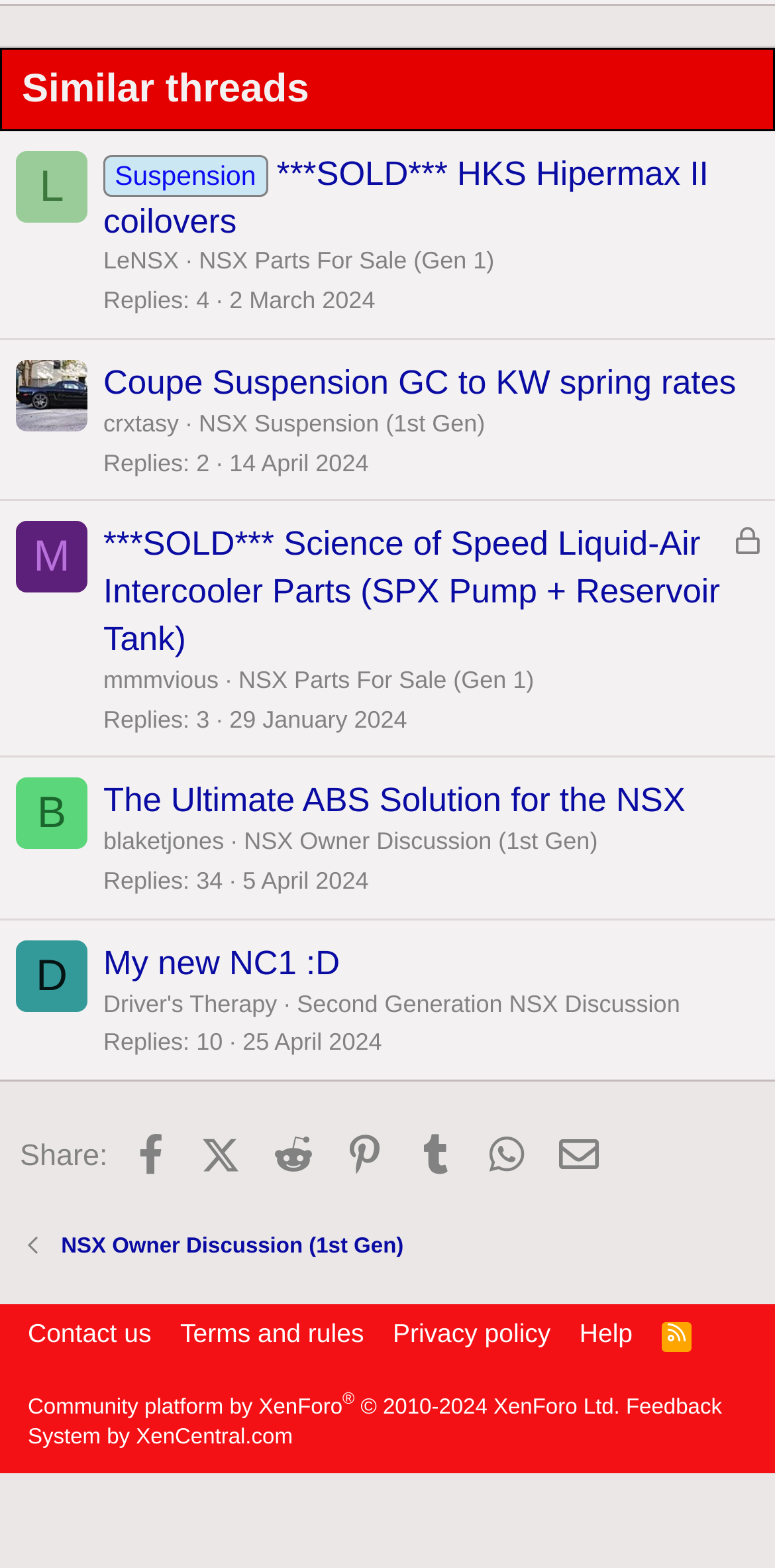Please pinpoint the bounding box coordinates for the region I should click to adhere to this instruction: "View the post from 'crxtasy'".

[0.021, 0.229, 0.113, 0.275]